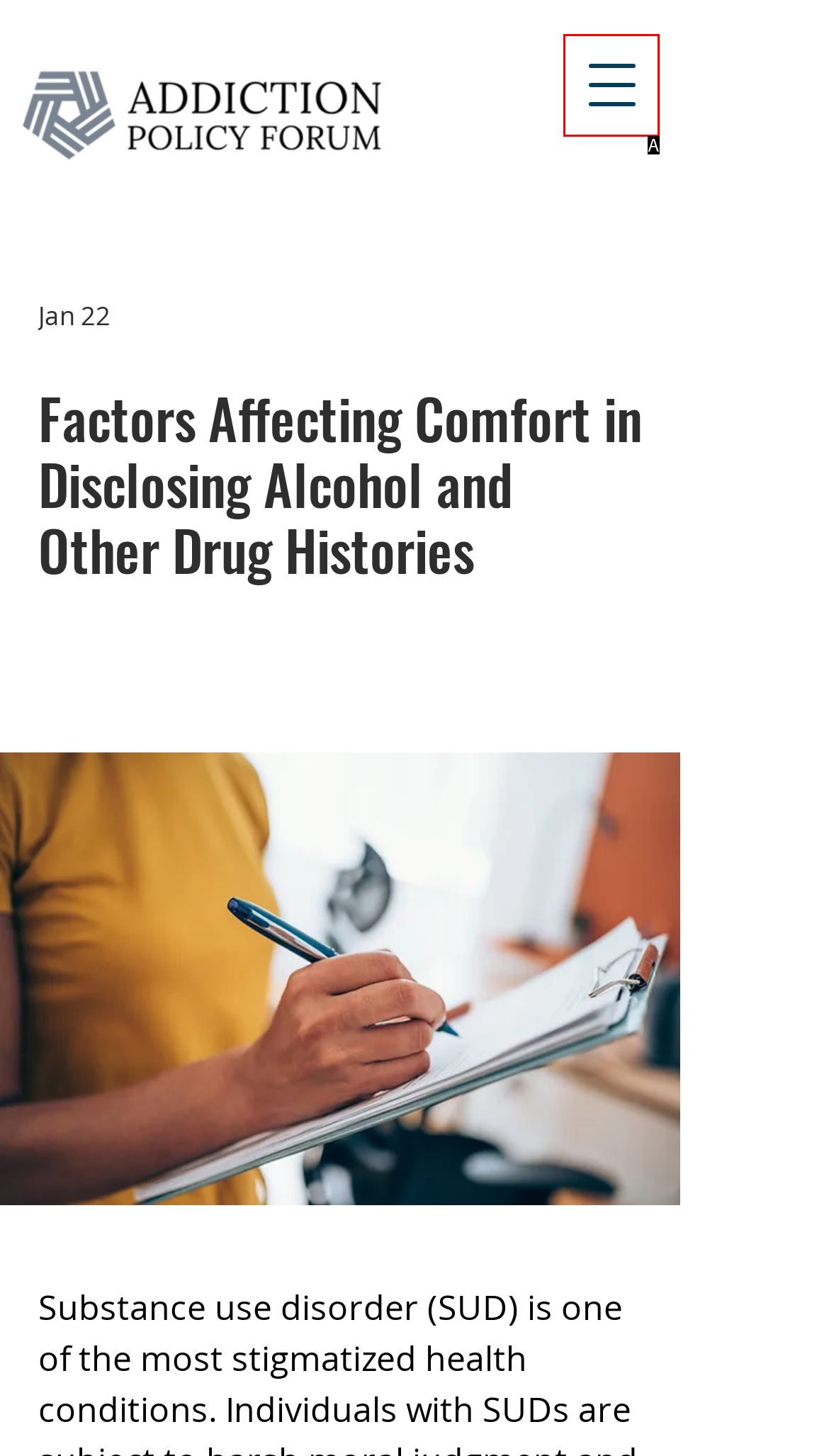Identify the UI element that best fits the description: aria-label="Open navigation menu"
Respond with the letter representing the correct option.

A